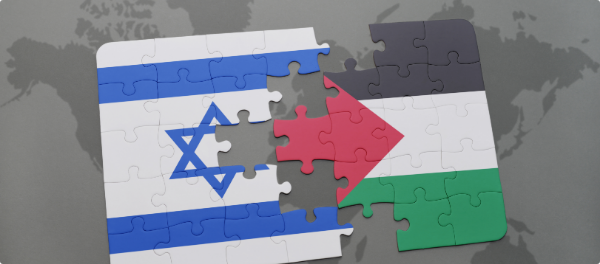What is the background of the image?
Based on the screenshot, provide a one-word or short-phrase response.

A world map